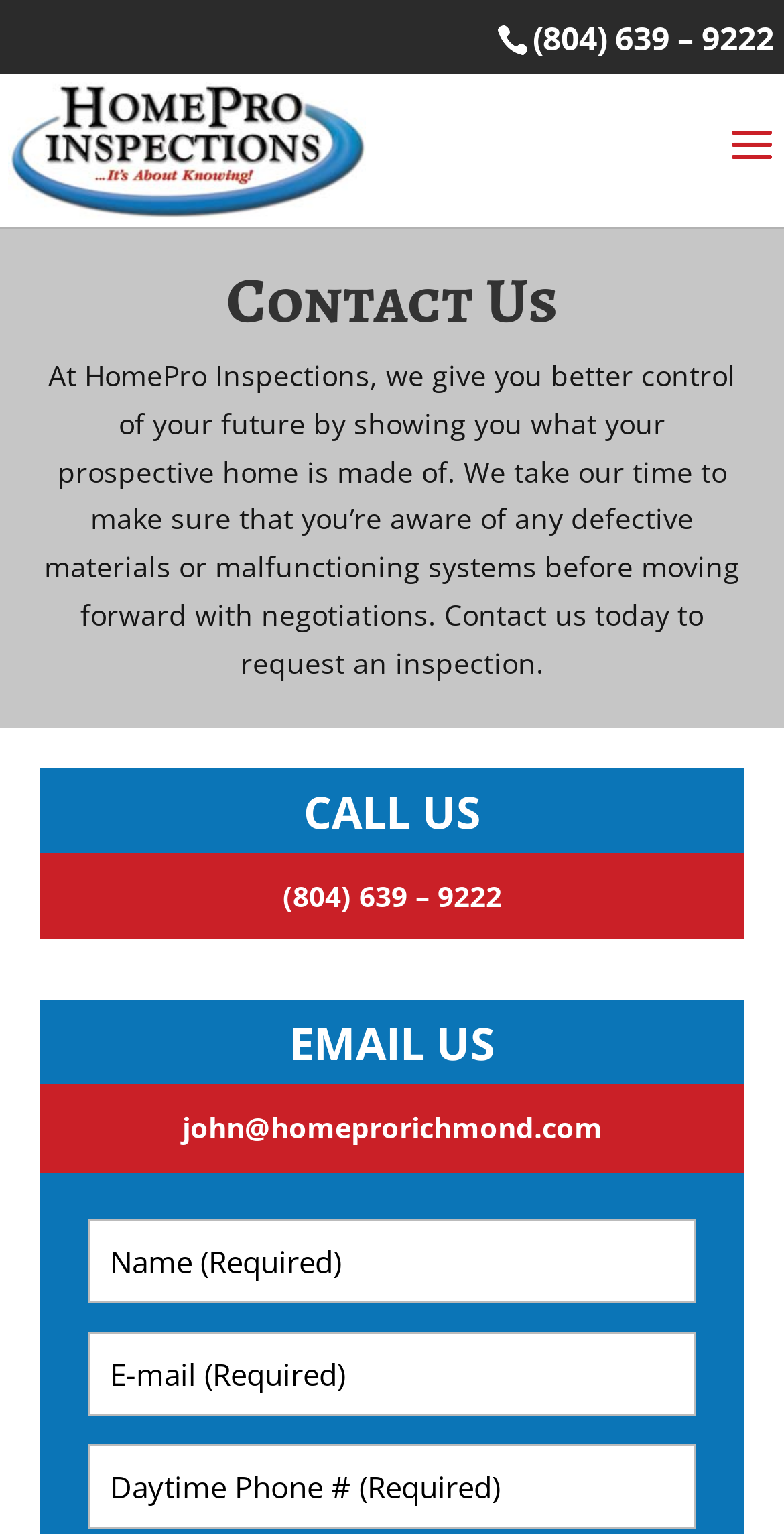What is the email address to contact for an inspection?
From the details in the image, answer the question comprehensively.

I found the email address by looking at the links on the webpage, specifically the one that says 'EMAIL US' and the link below it, which is 'john@homeprorichmond.com'.